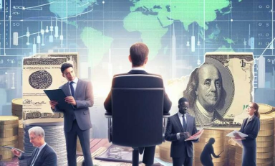What is hinted at by the digital elements in the background?
Provide an in-depth and detailed explanation in response to the question.

The digital elements in the background, such as graphs and a world map, hint at global market trends, suggesting that the image is related to international financial markets and economic analysis.